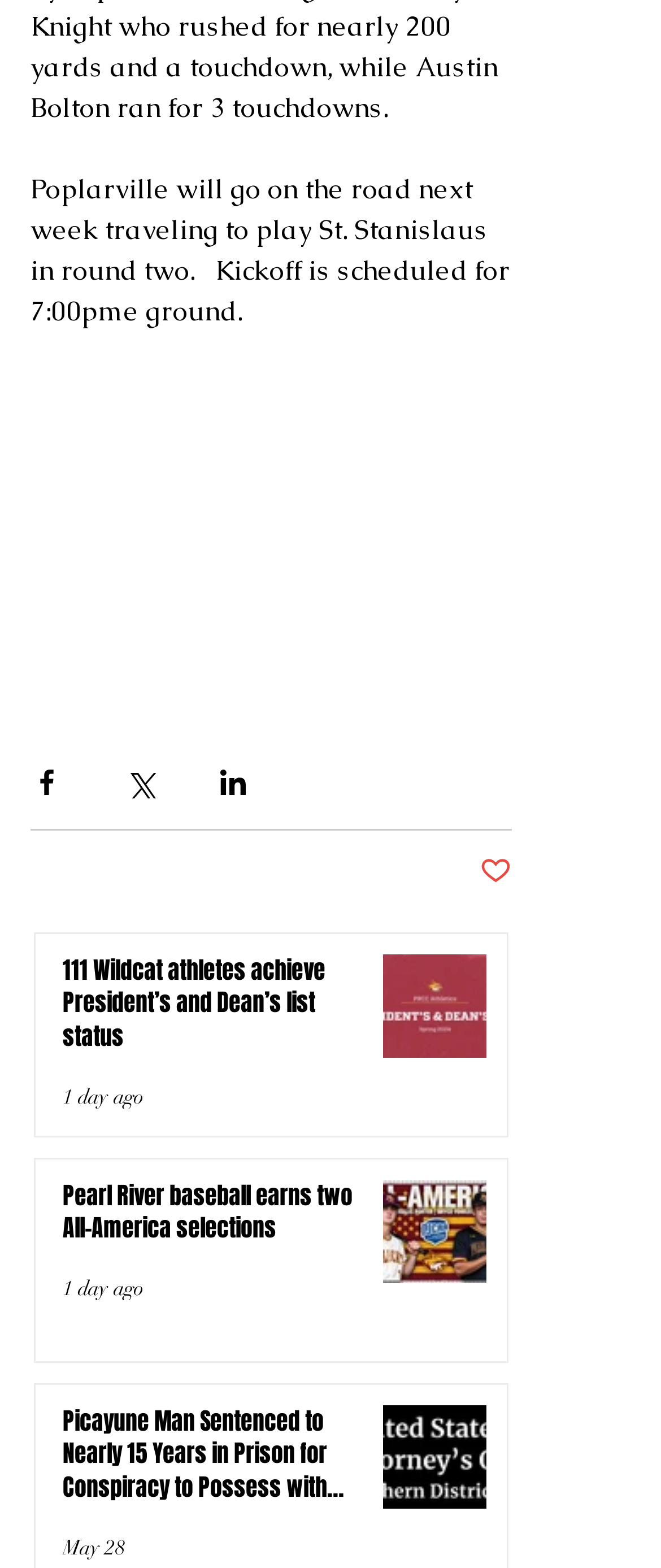Provide your answer in a single word or phrase: 
What is the scheduled kickoff time for Poplarville's next game?

7:00 pm